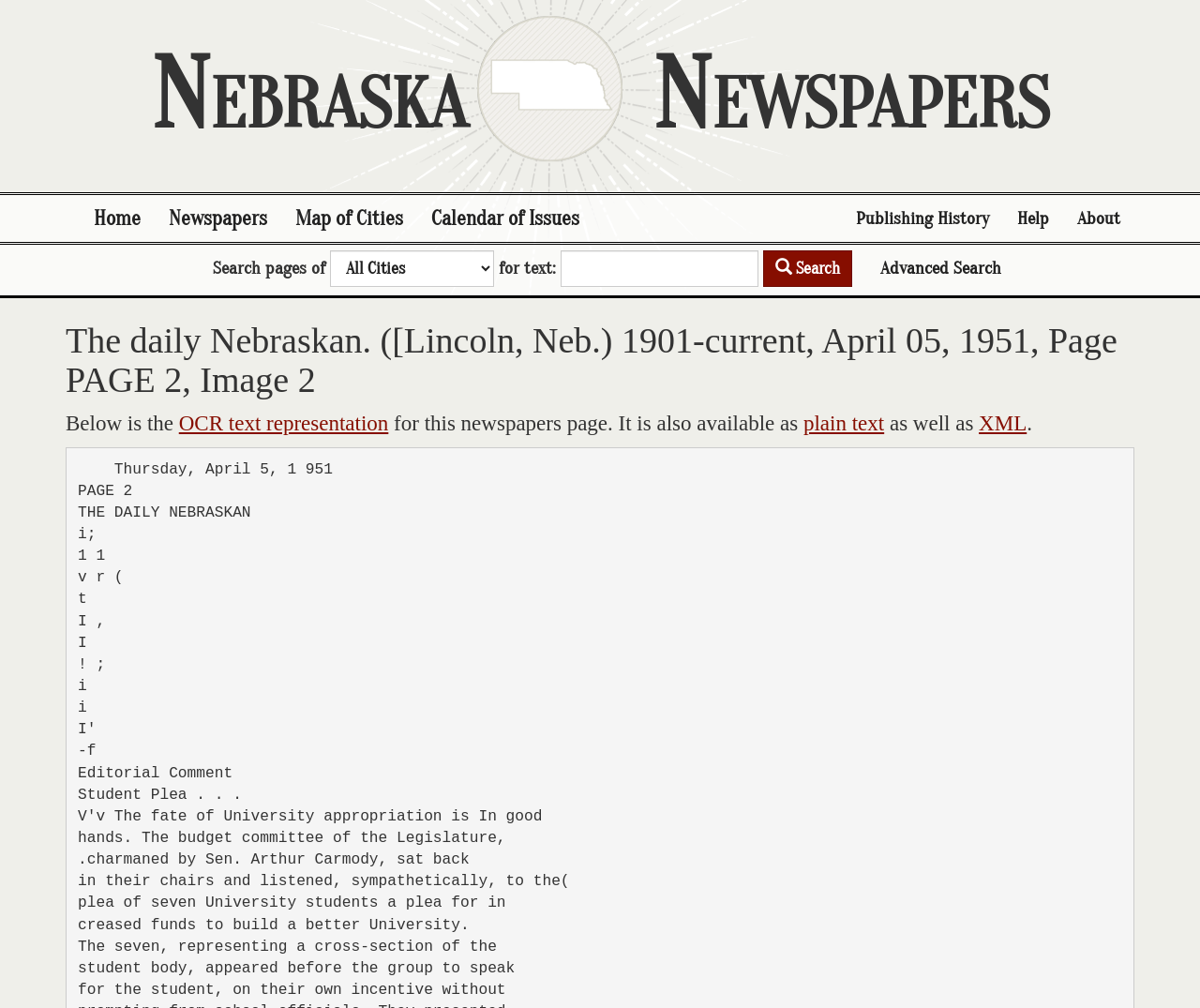Please find the bounding box coordinates in the format (top-left x, top-left y, bottom-right x, bottom-right y) for the given element description. Ensure the coordinates are floating point numbers between 0 and 1. Description: Calendar of Issues

[0.348, 0.194, 0.495, 0.24]